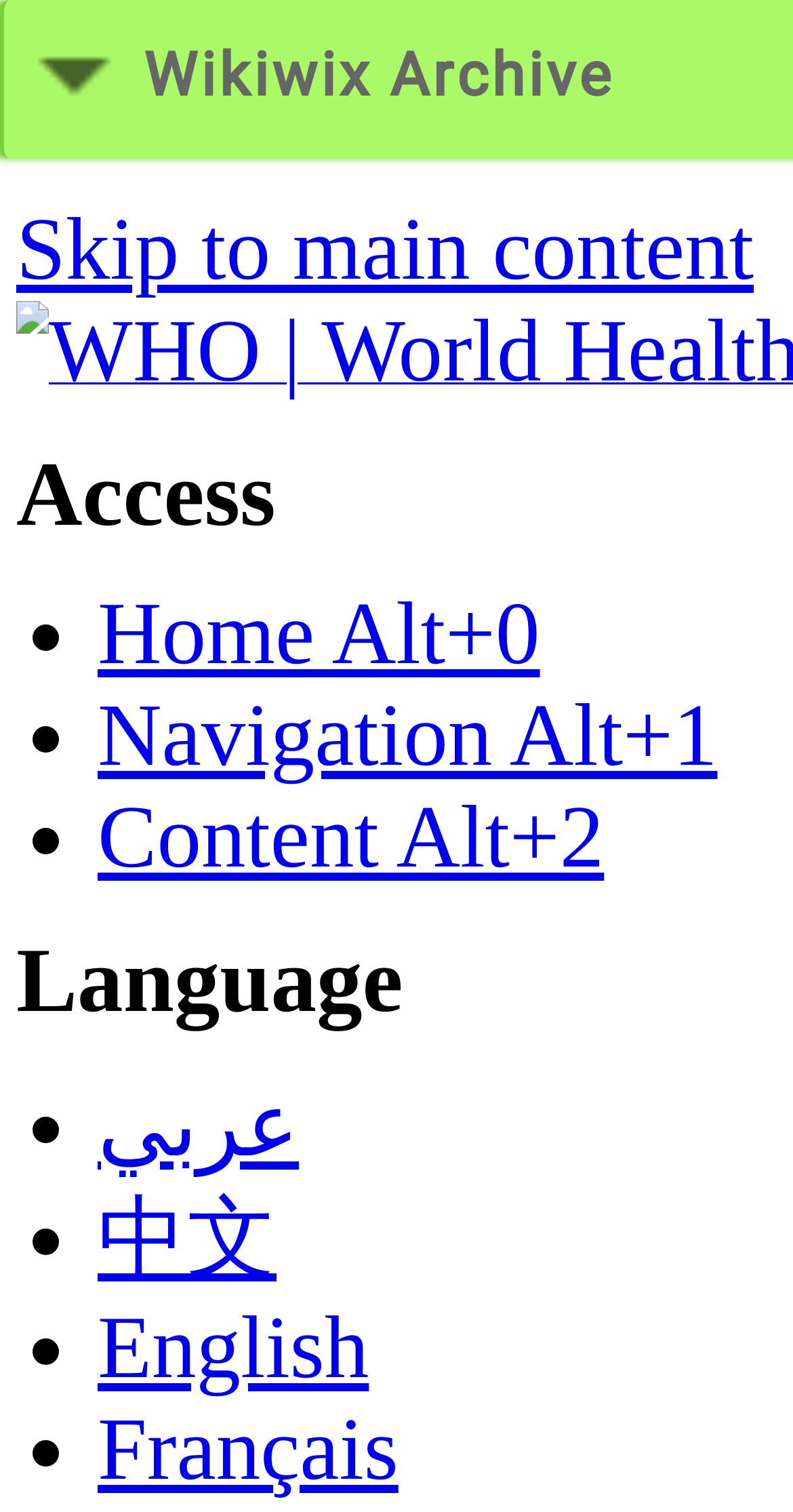What is the first language option?
With the help of the image, please provide a detailed response to the question.

I looked at the list of language options and found that the first one is عربي, which is Arabic.